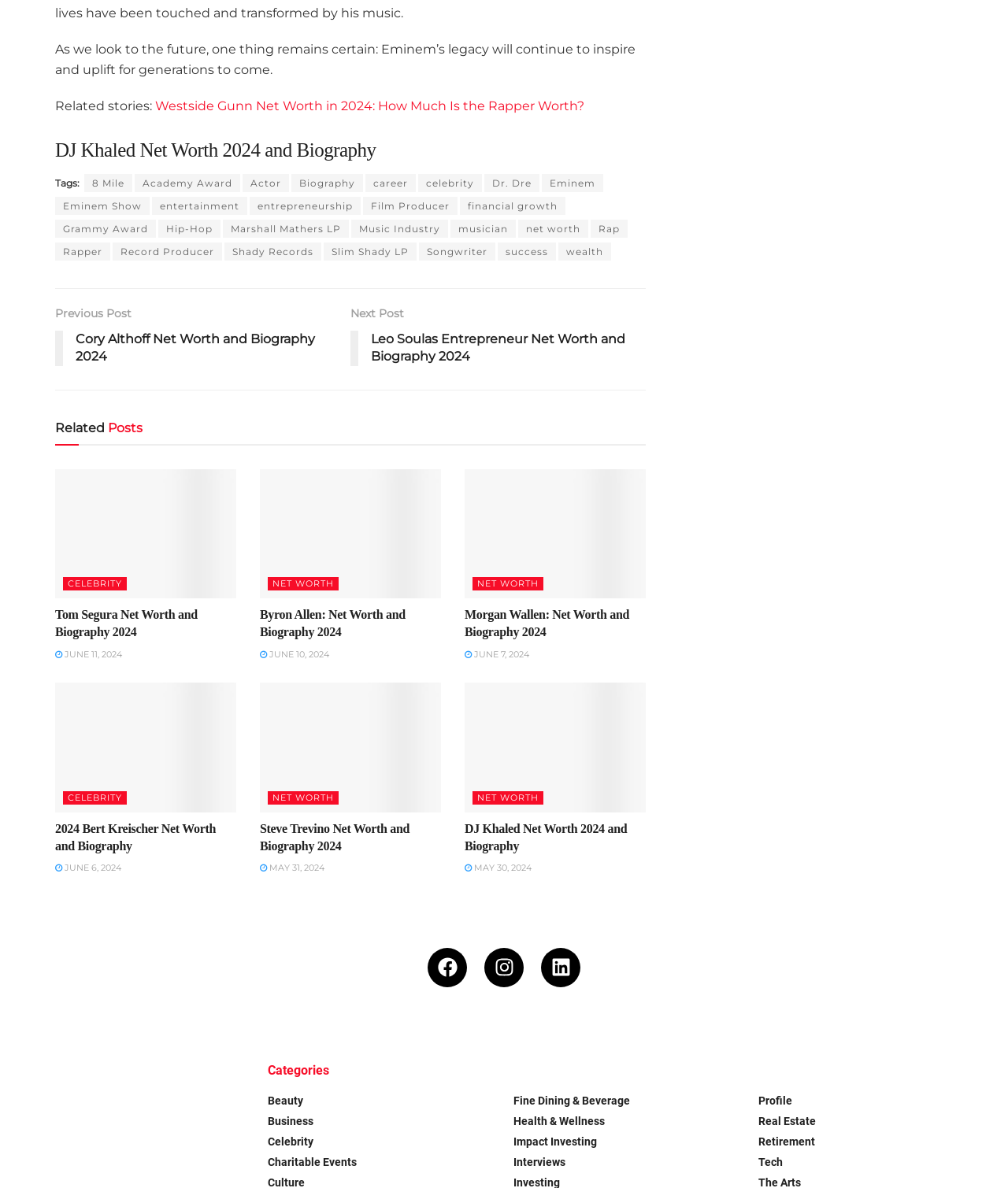Locate the bounding box coordinates of the segment that needs to be clicked to meet this instruction: "Click the logo".

None